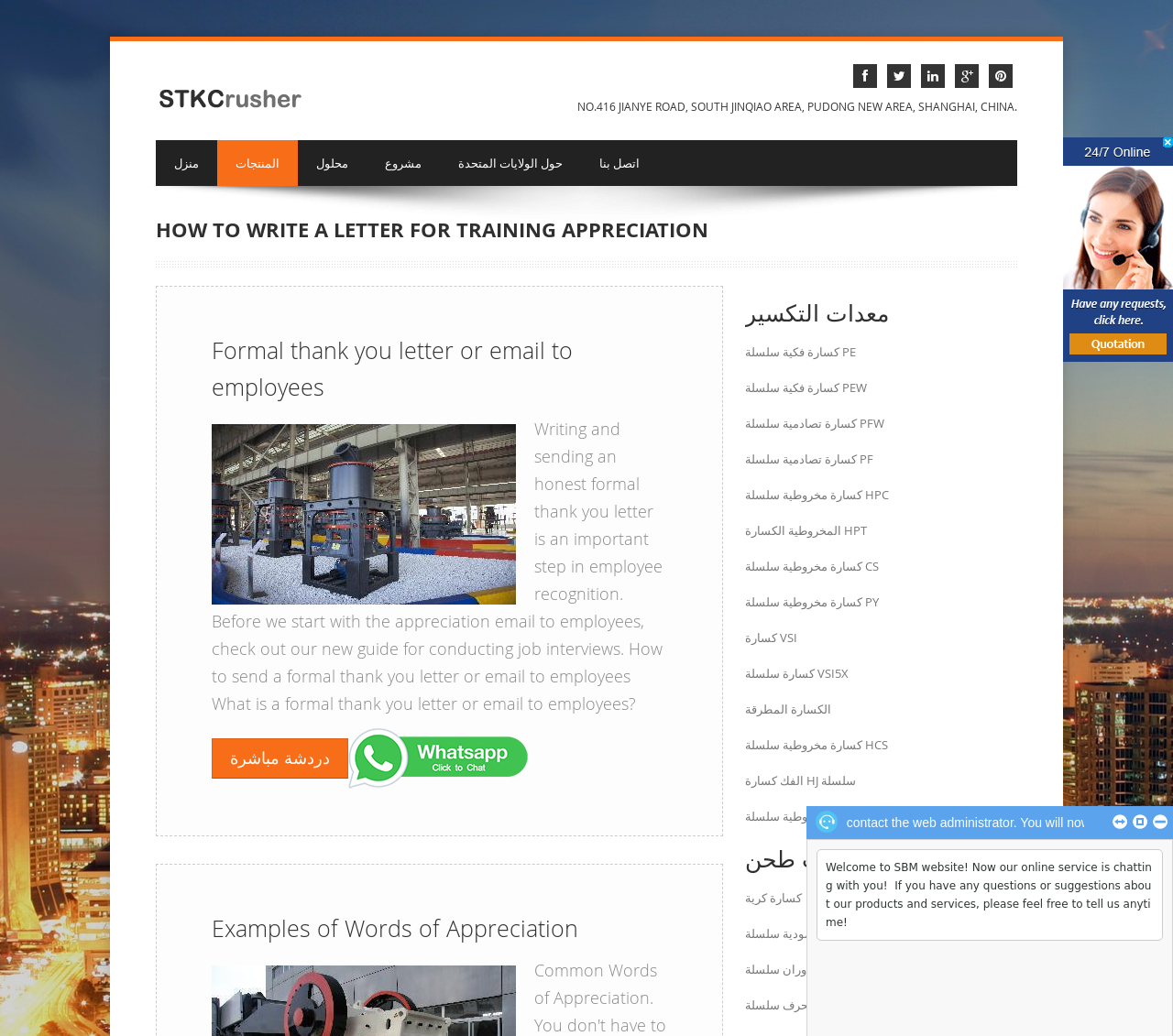Please determine the bounding box coordinates for the element that should be clicked to follow these instructions: "Click on the image to get live help".

[0.906, 0.133, 1.0, 0.349]